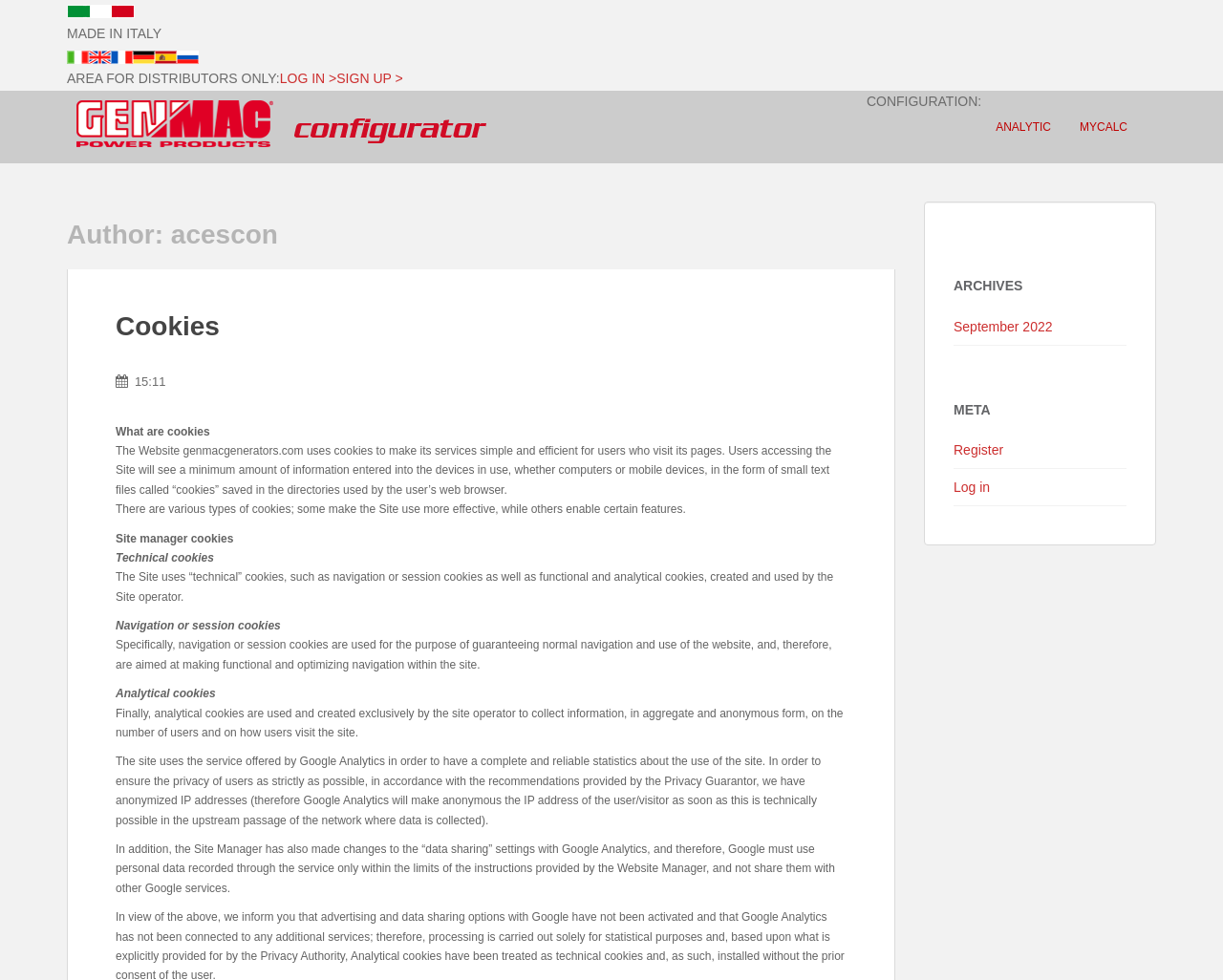Pinpoint the bounding box coordinates of the area that must be clicked to complete this instruction: "Register to the website".

[0.78, 0.451, 0.82, 0.467]